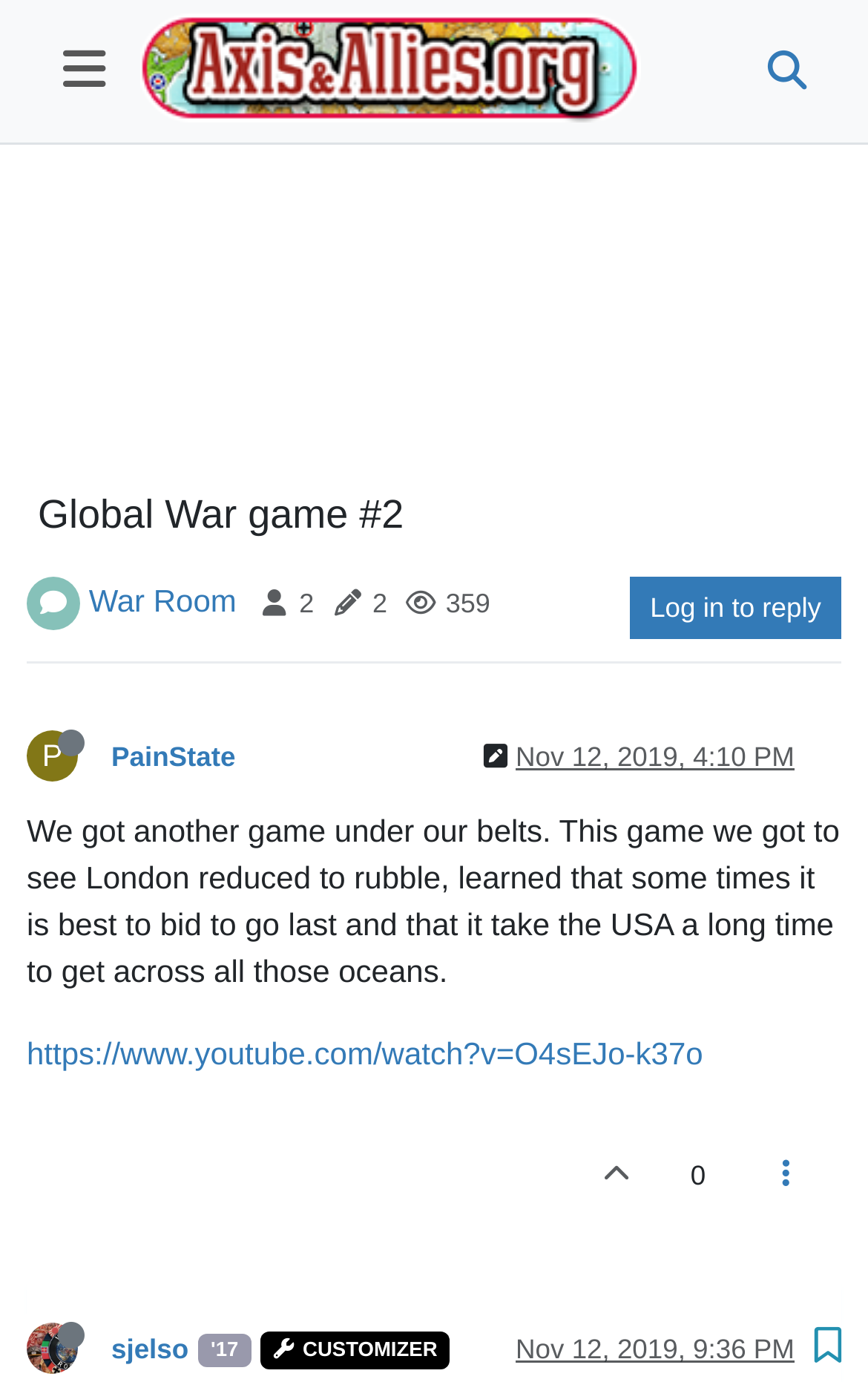Respond concisely with one word or phrase to the following query:
What is the username of the user who last edited the thread?

PainState